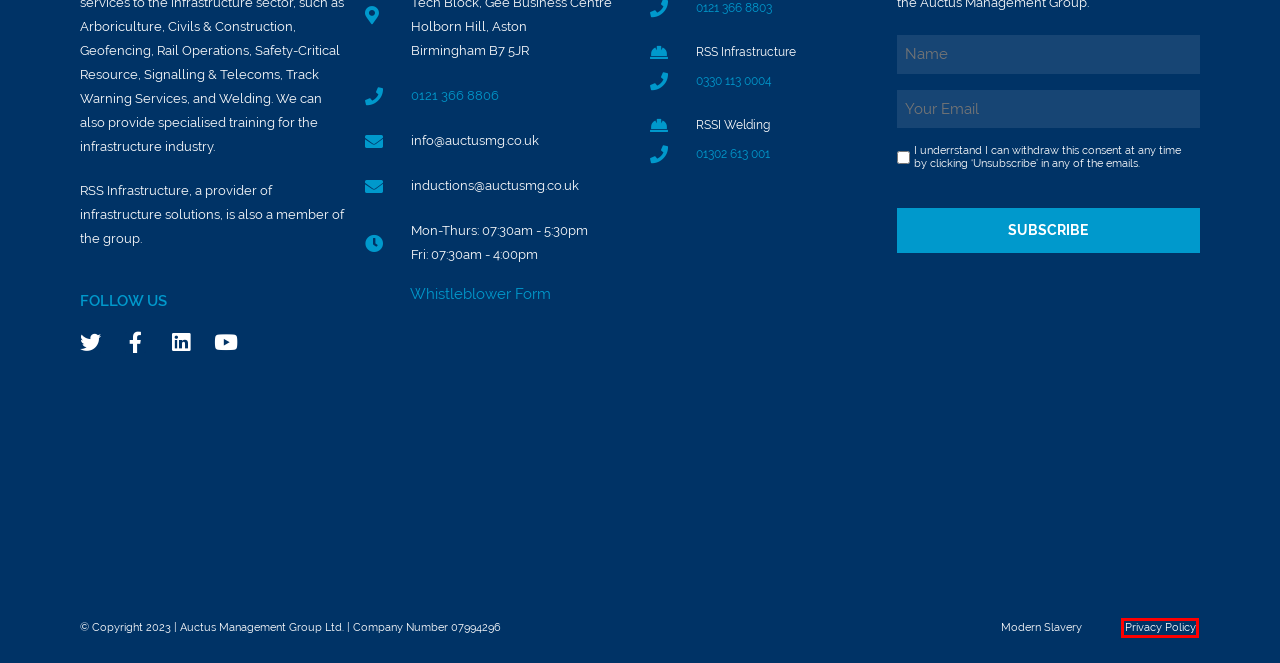You are provided a screenshot of a webpage featuring a red bounding box around a UI element. Choose the webpage description that most accurately represents the new webpage after clicking the element within the red bounding box. Here are the candidates:
A. News - Auctus Management Group
B. Leadership Team - Auctus Management Group
C. Hinkley Point C Project - Auctus Management Group
D. Whistleblower Form
E. Privacy Policy - Auctus Management Group
F. Transparency Report for AUCTUS MANAGEMENT GROUP LIMITED | tiscreport.org
G. Modern Slavery - Auctus Management Group
H. Contact Auctus Management Group

E